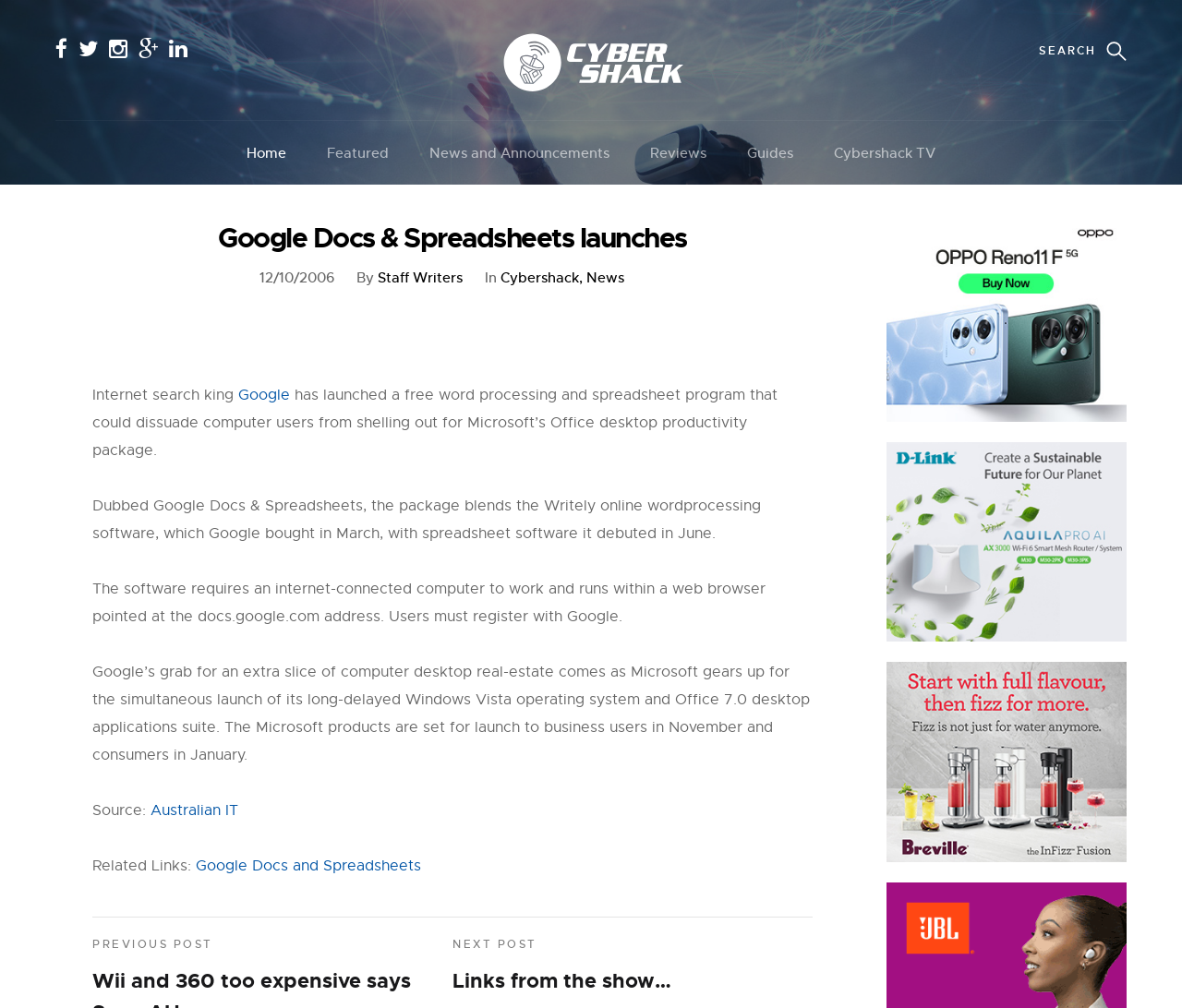Pinpoint the bounding box coordinates of the clickable area needed to execute the instruction: "Go to Home page". The coordinates should be specified as four float numbers between 0 and 1, i.e., [left, top, right, bottom].

None